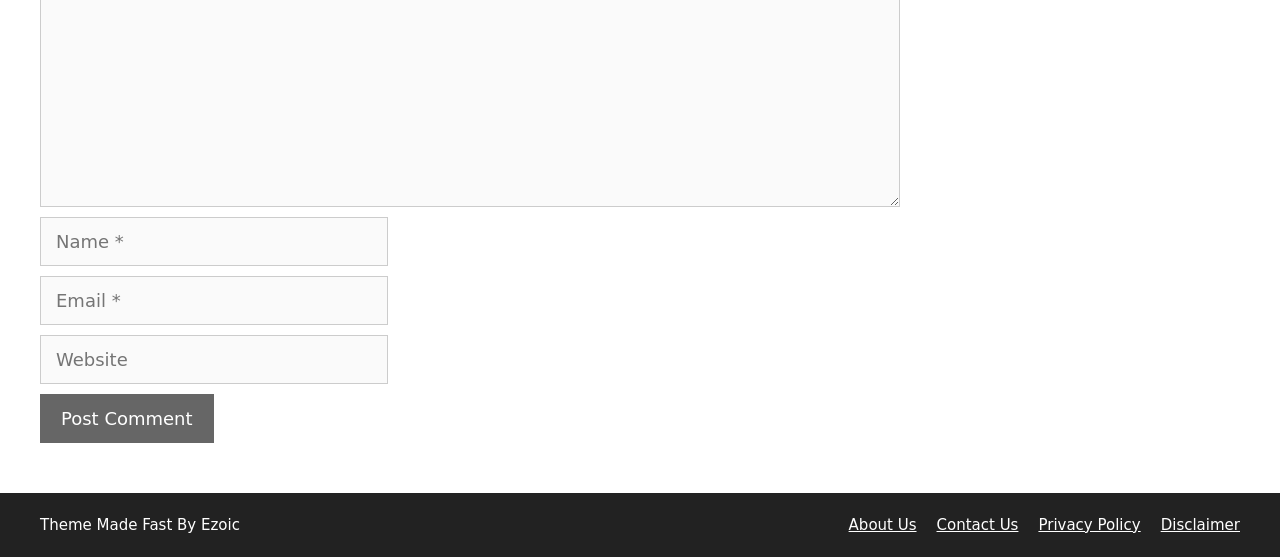Please identify the bounding box coordinates of the area that needs to be clicked to fulfill the following instruction: "Click the Post Comment button."

[0.031, 0.707, 0.167, 0.795]